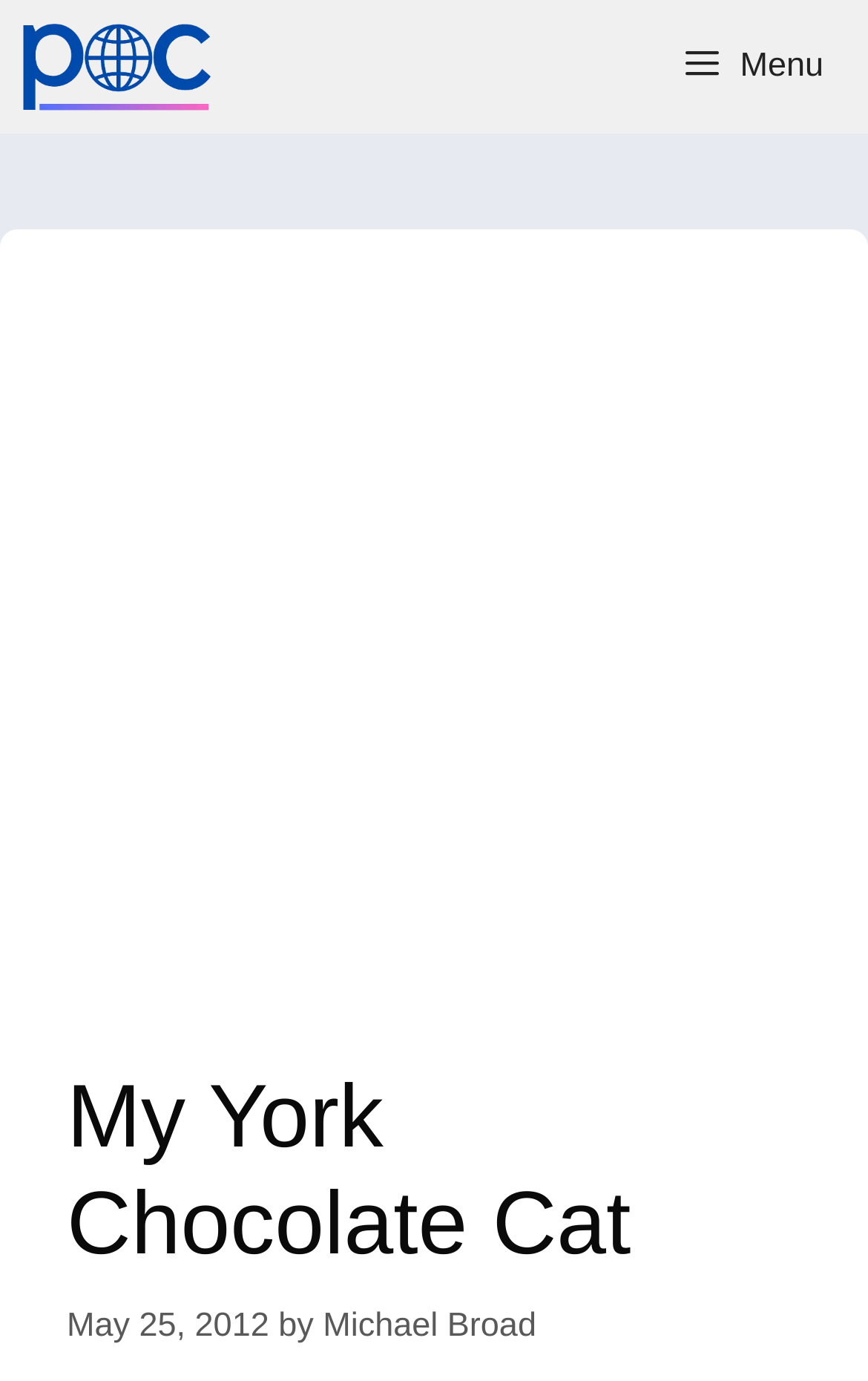Create a detailed description of the webpage's content and layout.

The webpage is about a personal blog post titled "My York Chocolate Cat" by Michael Broad. At the top of the page, there is a primary navigation menu that spans the entire width of the page. Within this menu, there is a link to the author's name, Michael Broad, accompanied by a small image of the author. On the right side of the navigation menu, there is a button with a menu icon.

Below the navigation menu, there is a large advertisement iframe that takes up most of the page's width and height. Above the advertisement, there is a header section that contains the title of the blog post, "My York Chocolate Cat", in a large font size. Next to the title, there is a timestamp indicating that the post was published on May 25, 2012. The author's name, Michael Broad, is also mentioned again in this section, with a link to the author's profile.

Overall, the webpage has a simple layout with a prominent navigation menu and advertisement at the top, followed by the main content section that displays the blog post's title, timestamp, and author information.